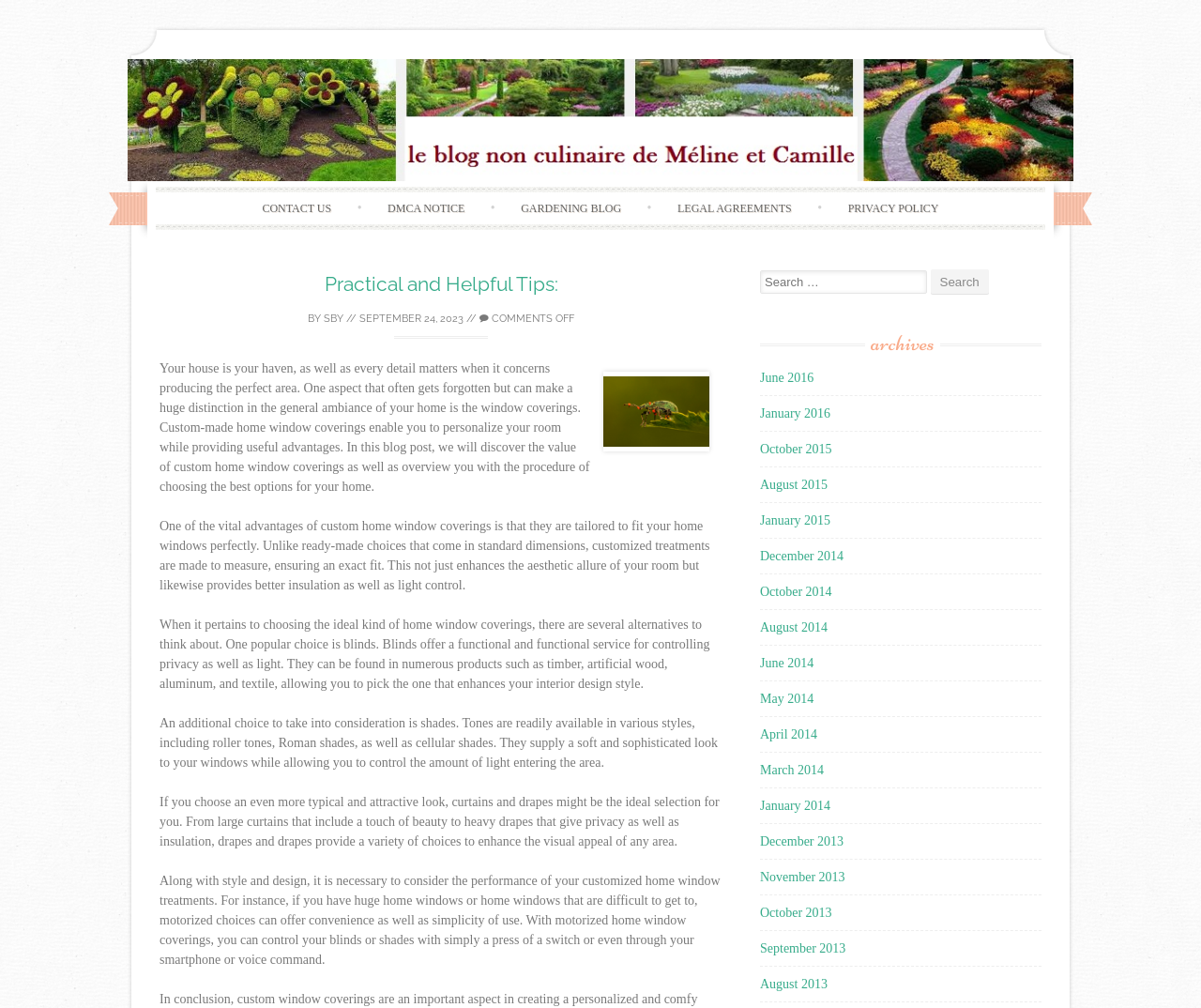Identify the bounding box coordinates of the clickable region to carry out the given instruction: "View archives".

[0.633, 0.331, 0.867, 0.354]